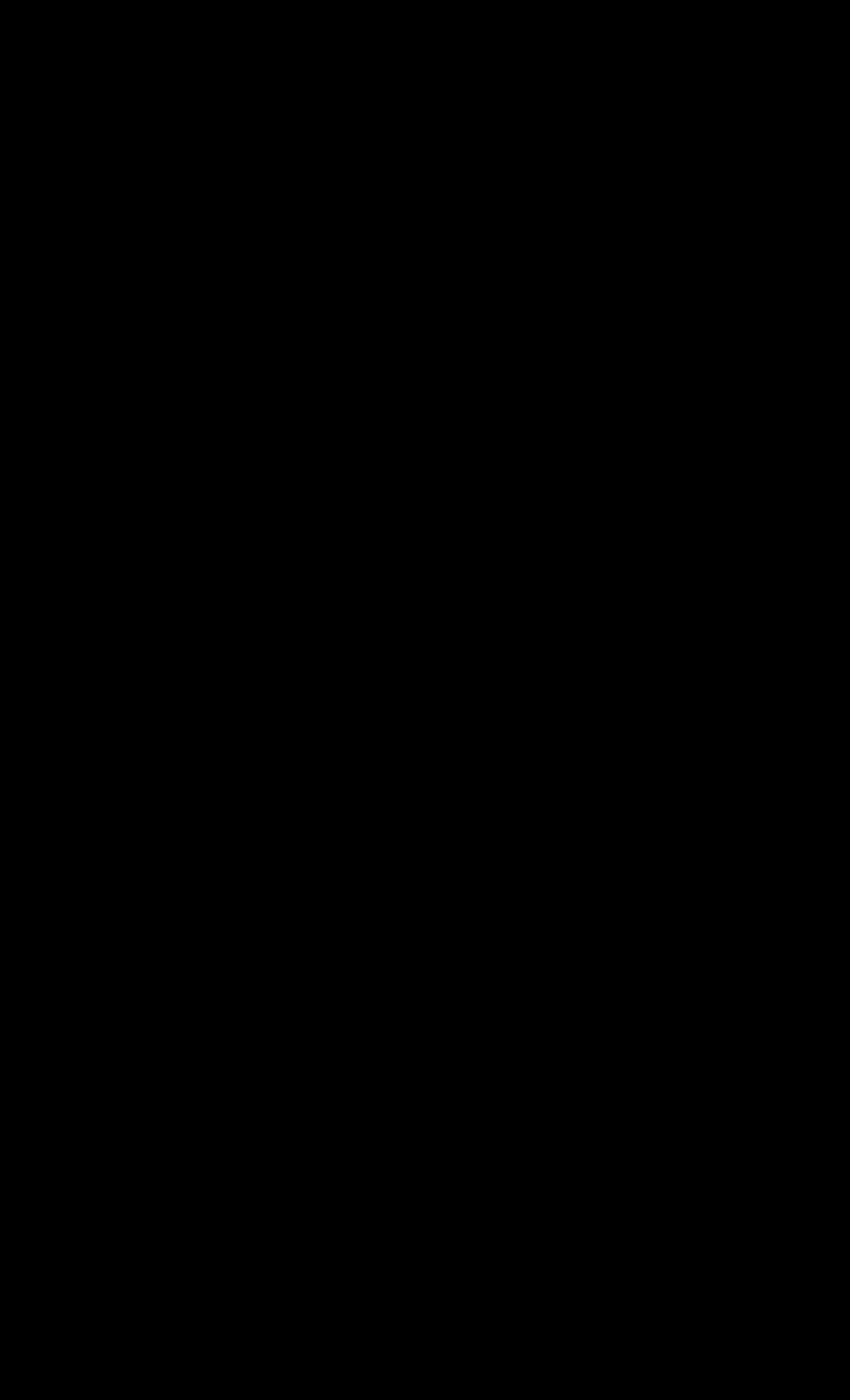Please find the bounding box for the UI component described as follows: "Fashion".

[0.537, 0.671, 0.786, 0.725]